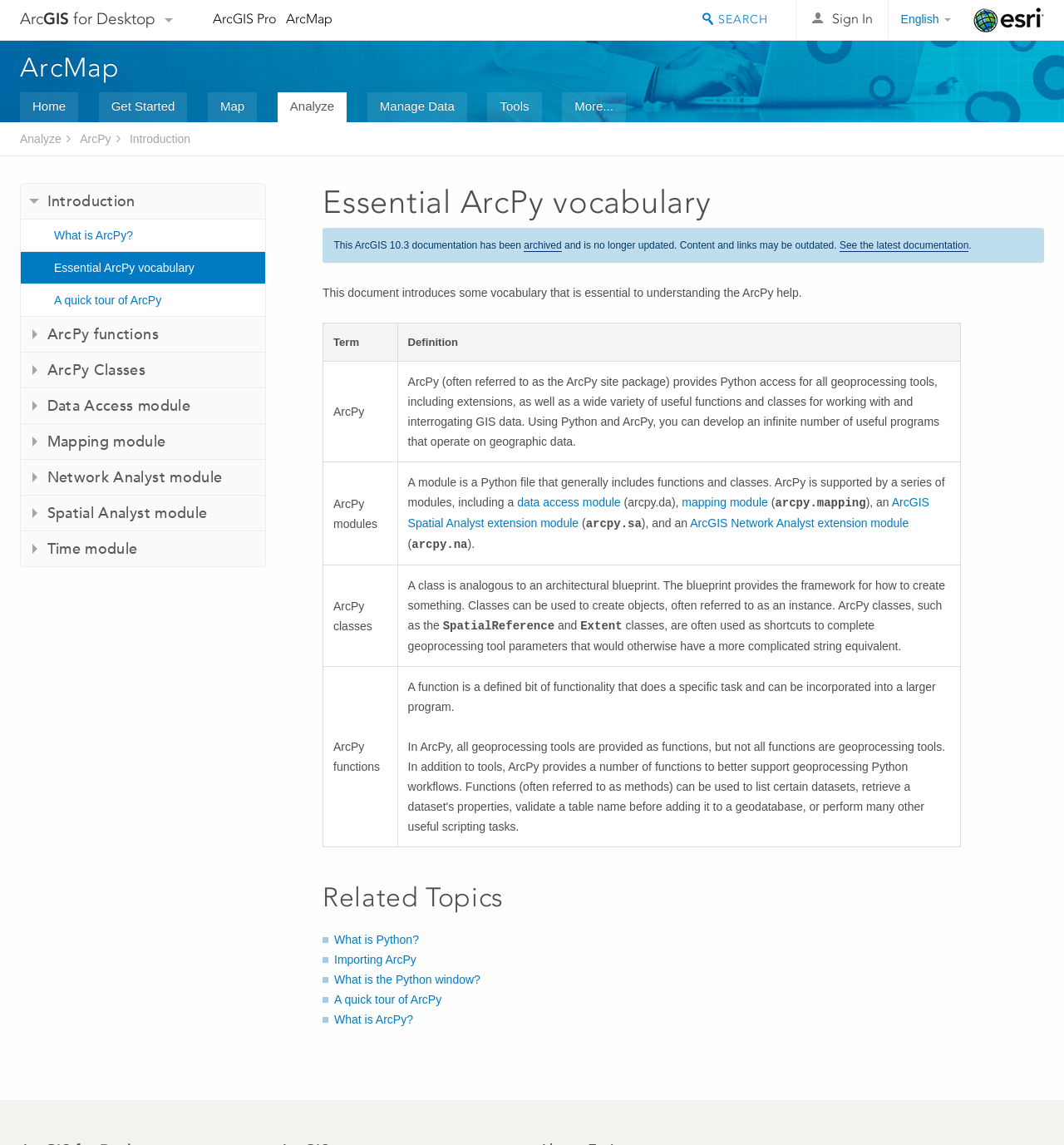Pinpoint the bounding box coordinates of the area that should be clicked to complete the following instruction: "Learn about ArcPy functions". The coordinates must be given as four float numbers between 0 and 1, i.e., [left, top, right, bottom].

[0.02, 0.116, 0.058, 0.127]